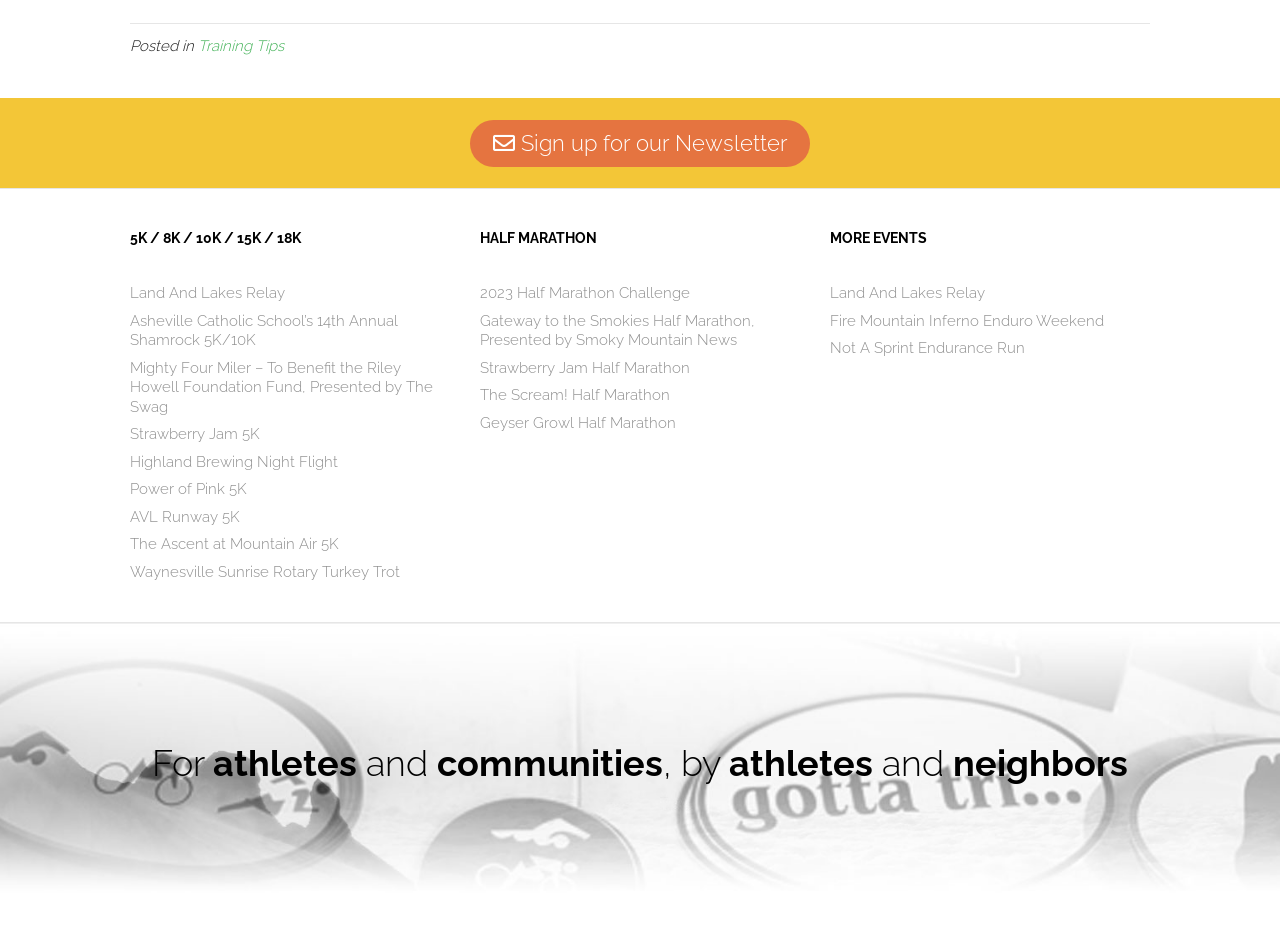How many categories of events are listed on this webpage?
Give a detailed explanation using the information visible in the image.

The webpage appears to be divided into three sections, each with a heading: '5K / 8K / 10K / 15K / 18K', 'HALF MARATHON', and 'MORE EVENTS', indicating three categories of events.